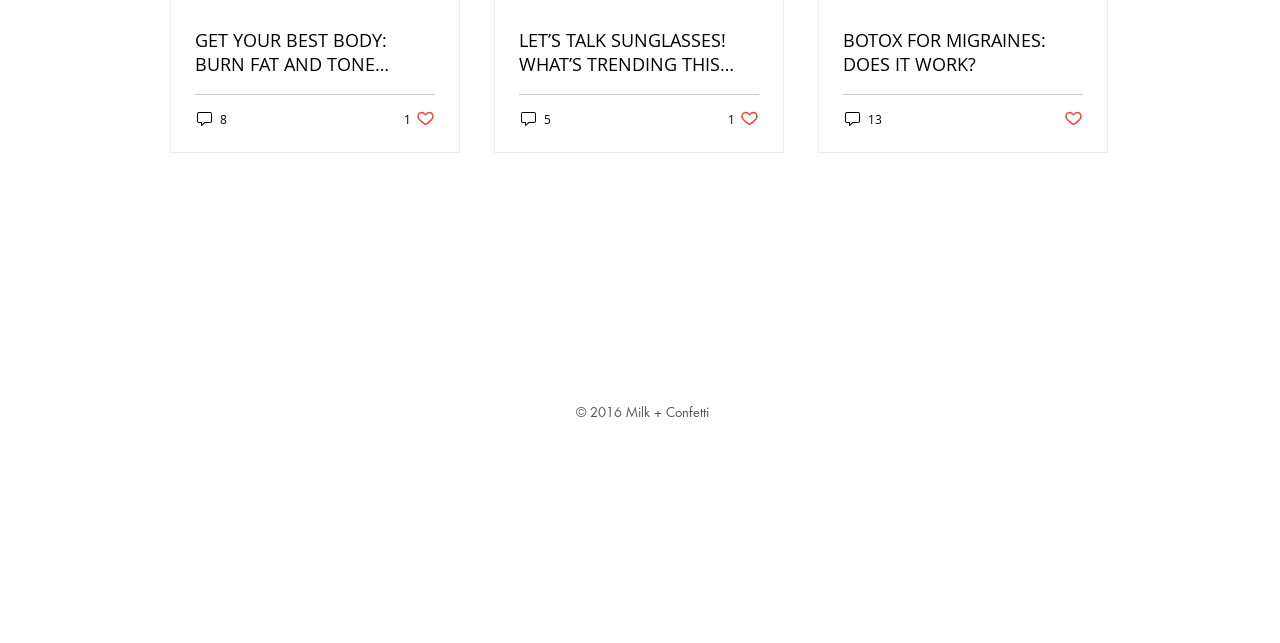What is the topic of the first post?
Answer the question with as much detail as possible.

The first post has a link with the text 'GET YOUR BEST BODY: BURN FAT AND TONE MUSCLES WITH TRUBODY', so the topic of the first post is Trubody.